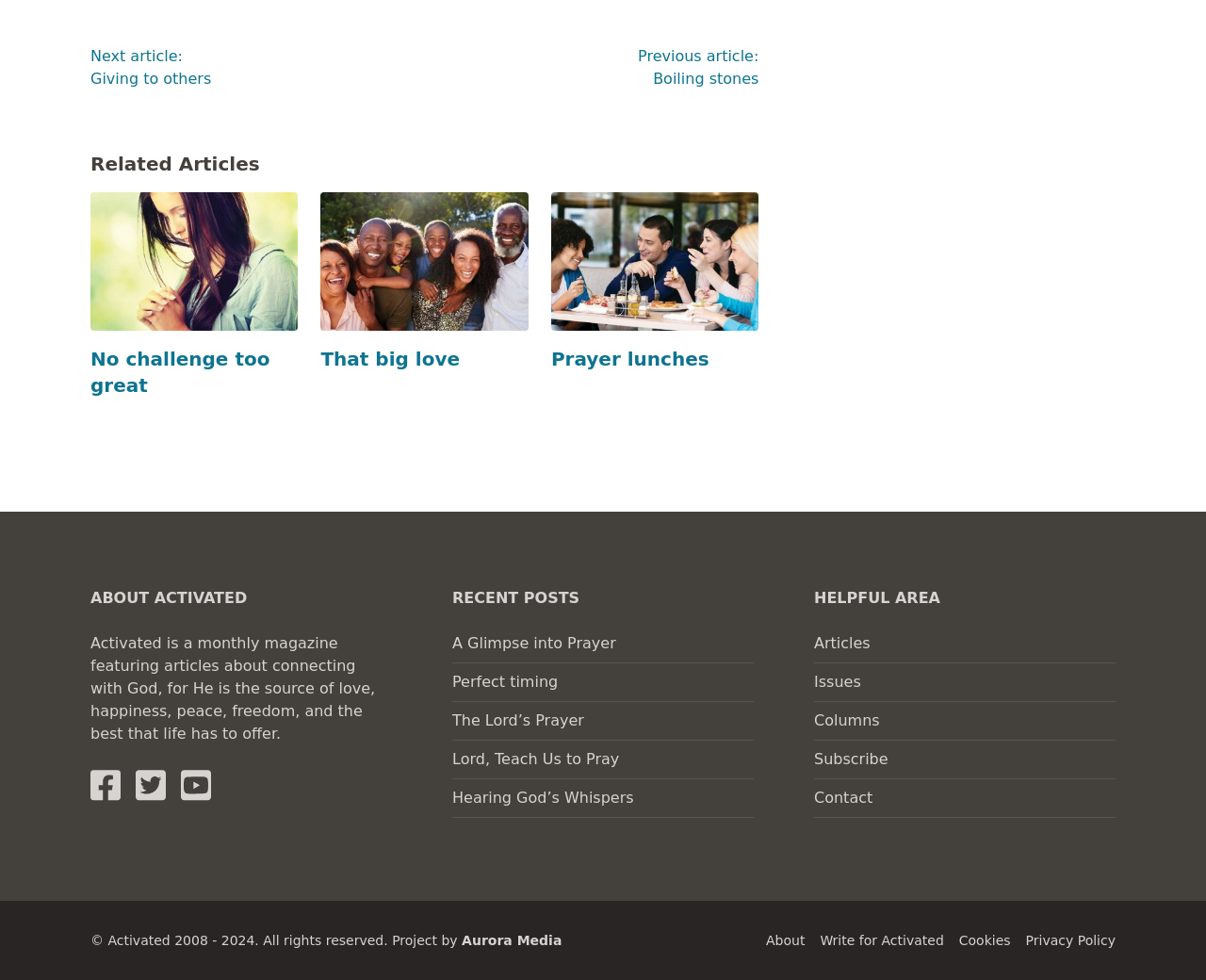Identify the bounding box coordinates for the element you need to click to achieve the following task: "Visit Activated Facebook page". The coordinates must be four float values ranging from 0 to 1, formatted as [left, top, right, bottom].

[0.075, 0.783, 0.1, 0.818]